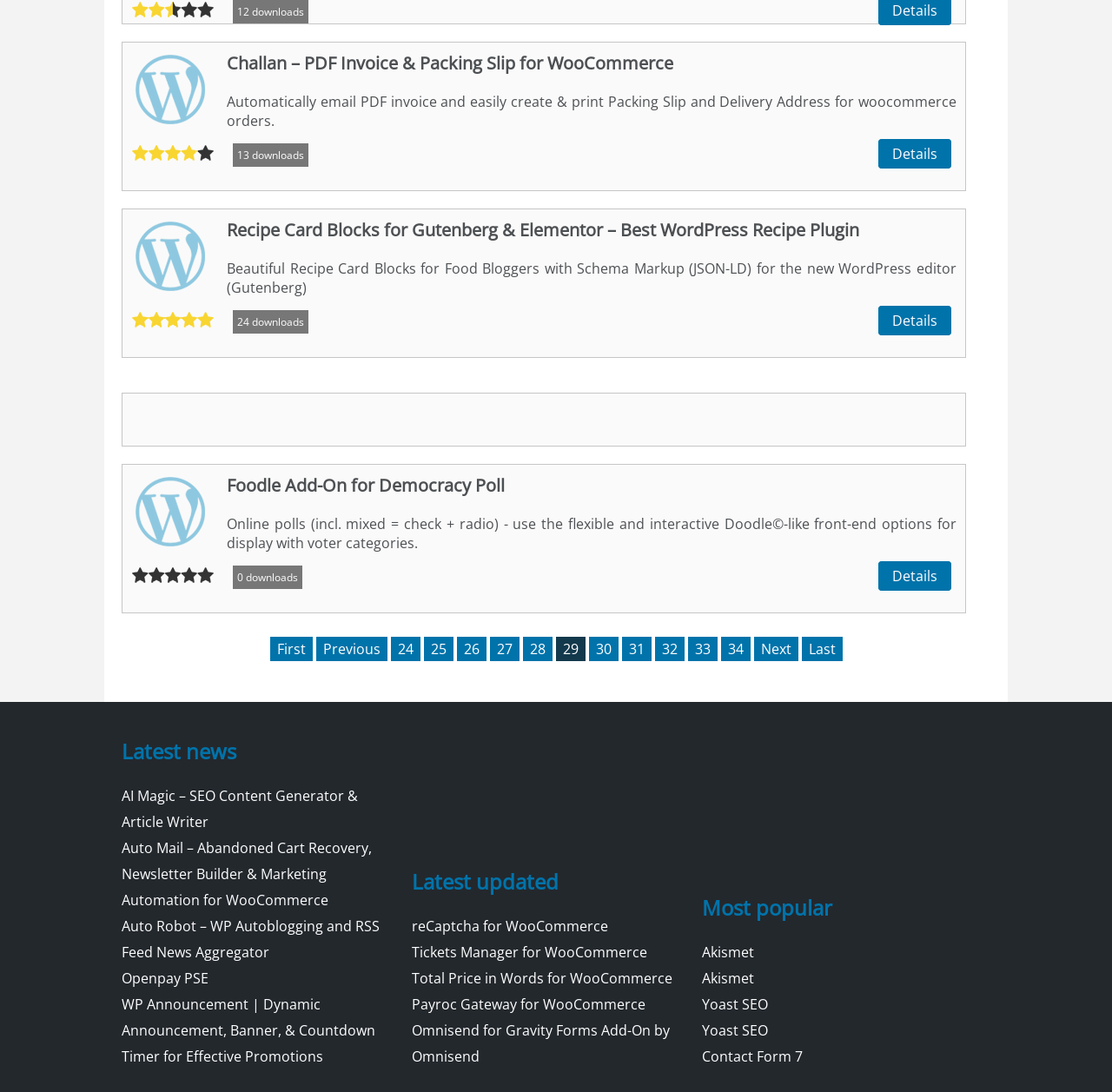Could you provide the bounding box coordinates for the portion of the screen to click to complete this instruction: "View details of Recipe Card Blocks for Gutenberg & Elementor – Best WordPress Recipe Plugin"?

[0.79, 0.28, 0.855, 0.307]